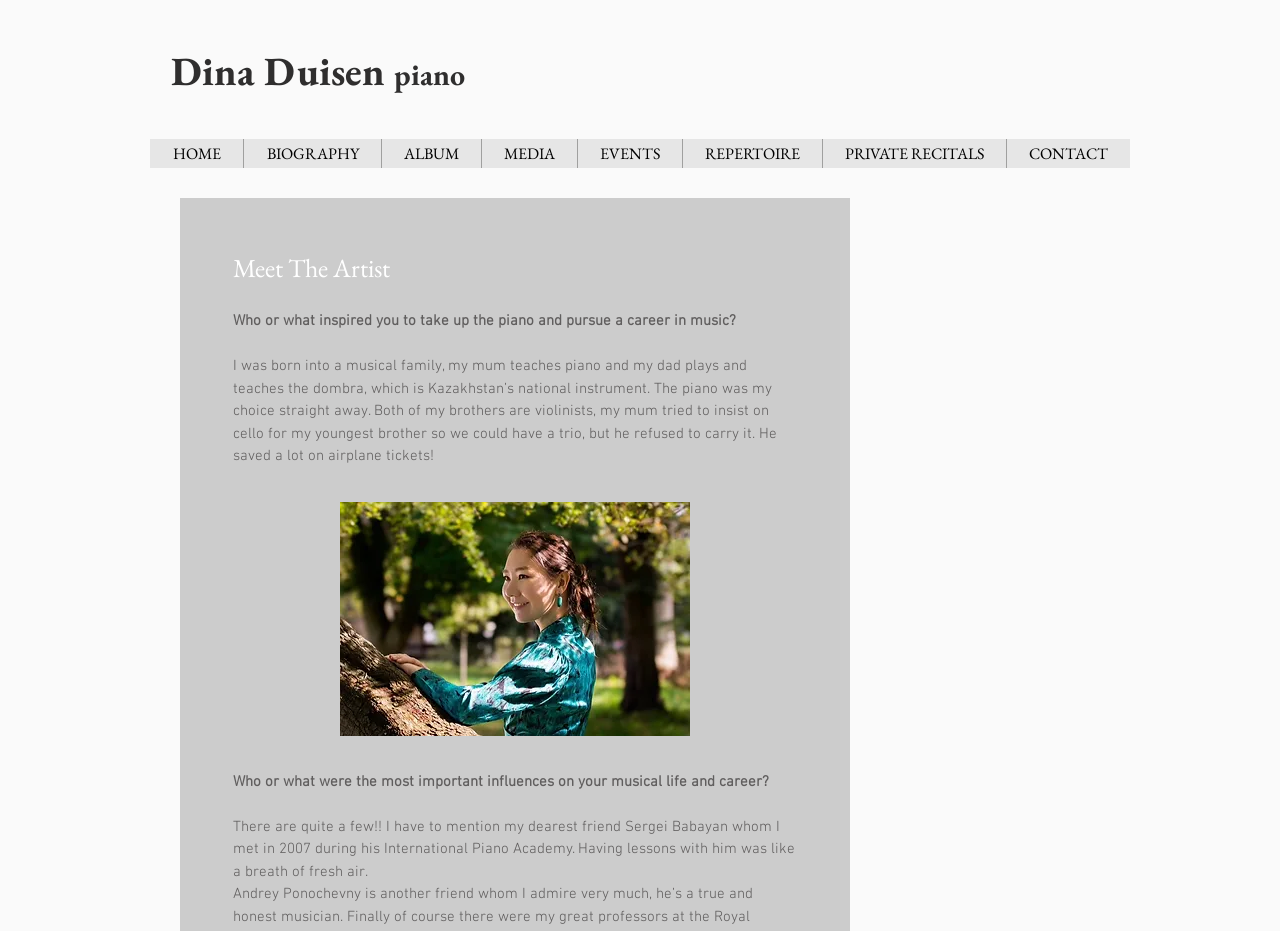Please provide the bounding box coordinates in the format (top-left x, top-left y, bottom-right x, bottom-right y). Remember, all values are floating point numbers between 0 and 1. What is the bounding box coordinate of the region described as: HOME

[0.117, 0.149, 0.19, 0.18]